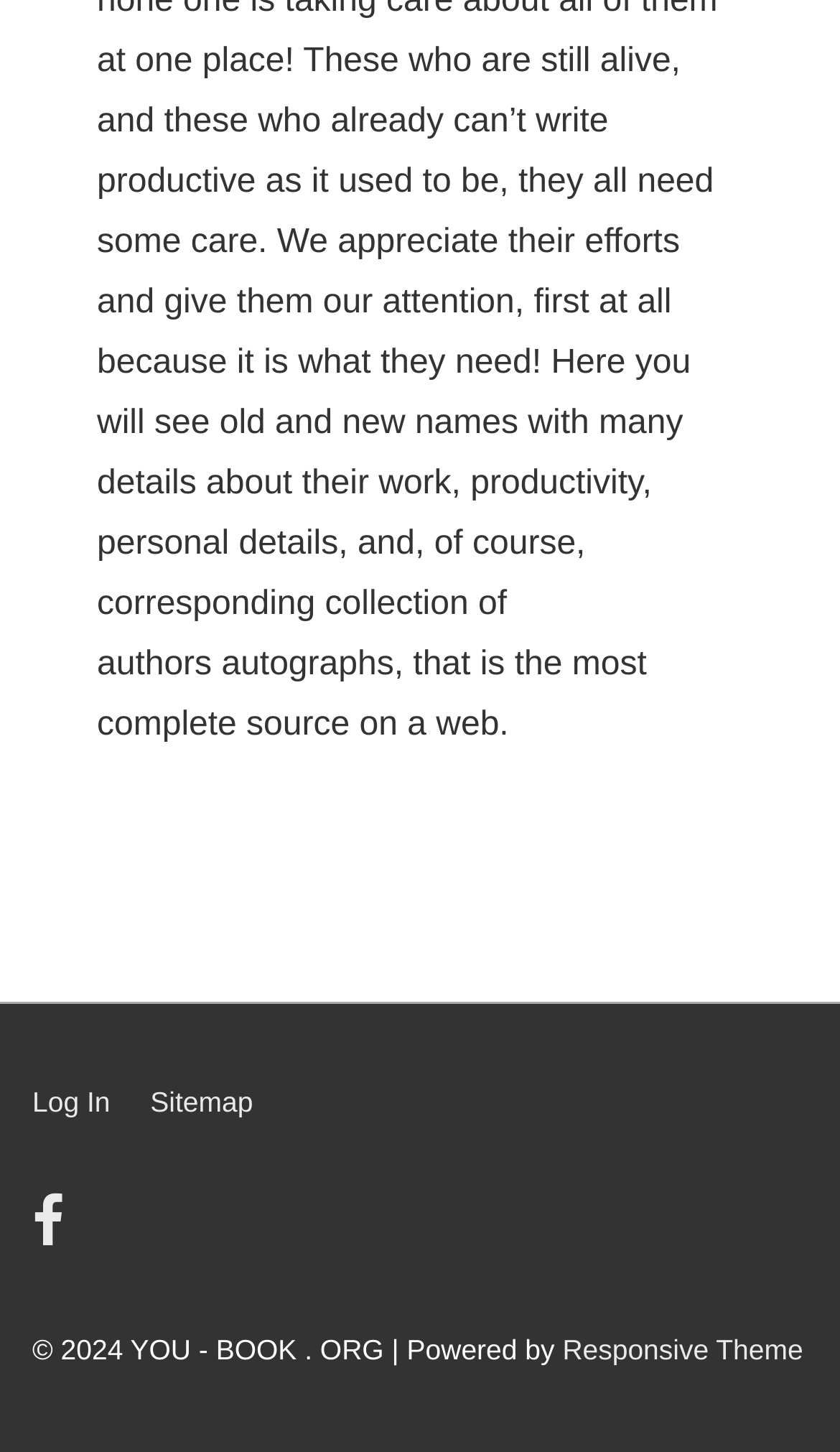Please provide a detailed answer to the question below based on the screenshot: 
What is the name of the website?

I found the name of the website by looking at the footer section, where it is written in a static text element 'YOU - BOOK.ORG'.